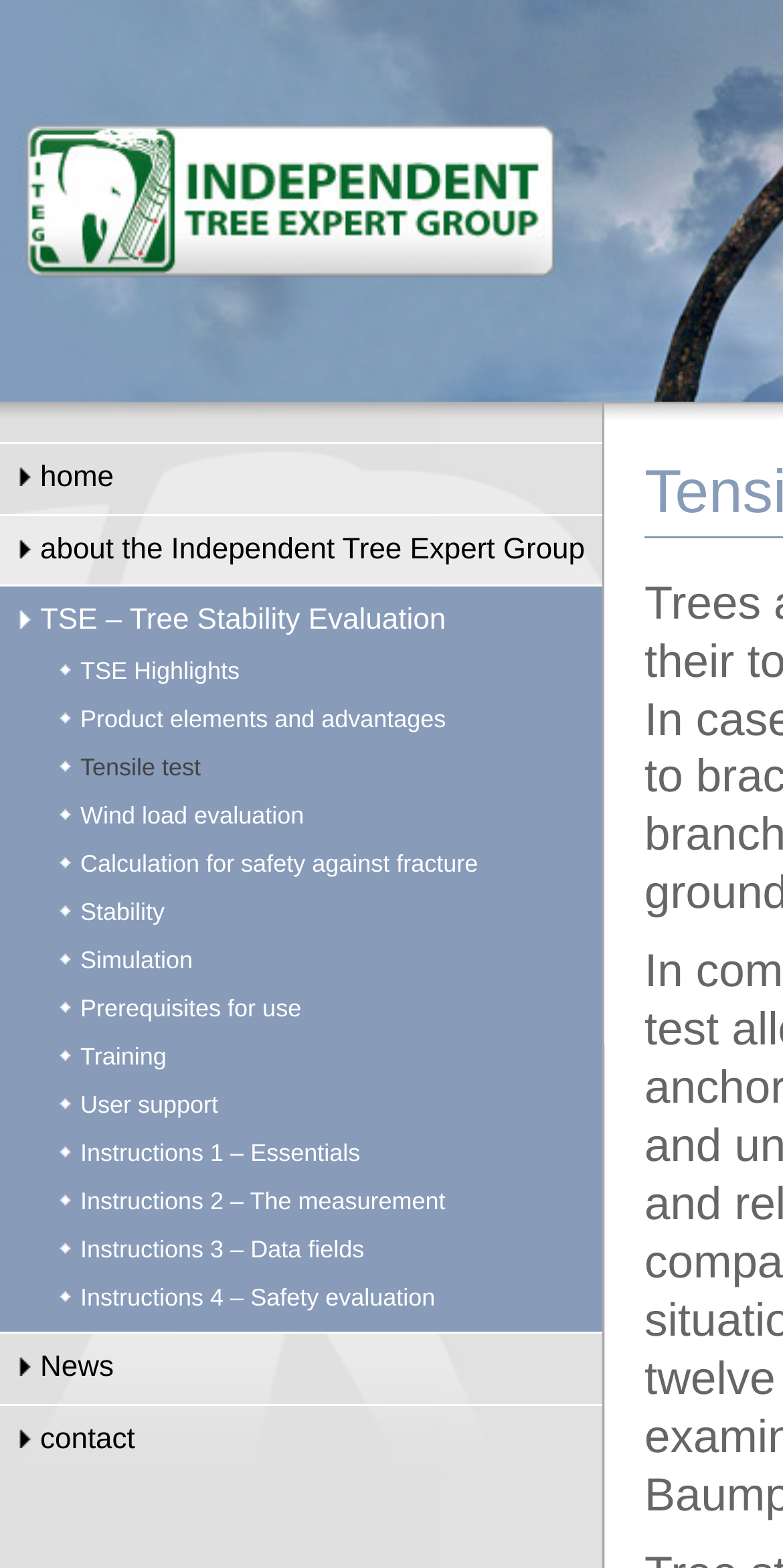Please determine the bounding box coordinates of the area that needs to be clicked to complete this task: 'read about Tensile test'. The coordinates must be four float numbers between 0 and 1, formatted as [left, top, right, bottom].

[0.0, 0.48, 0.769, 0.511]